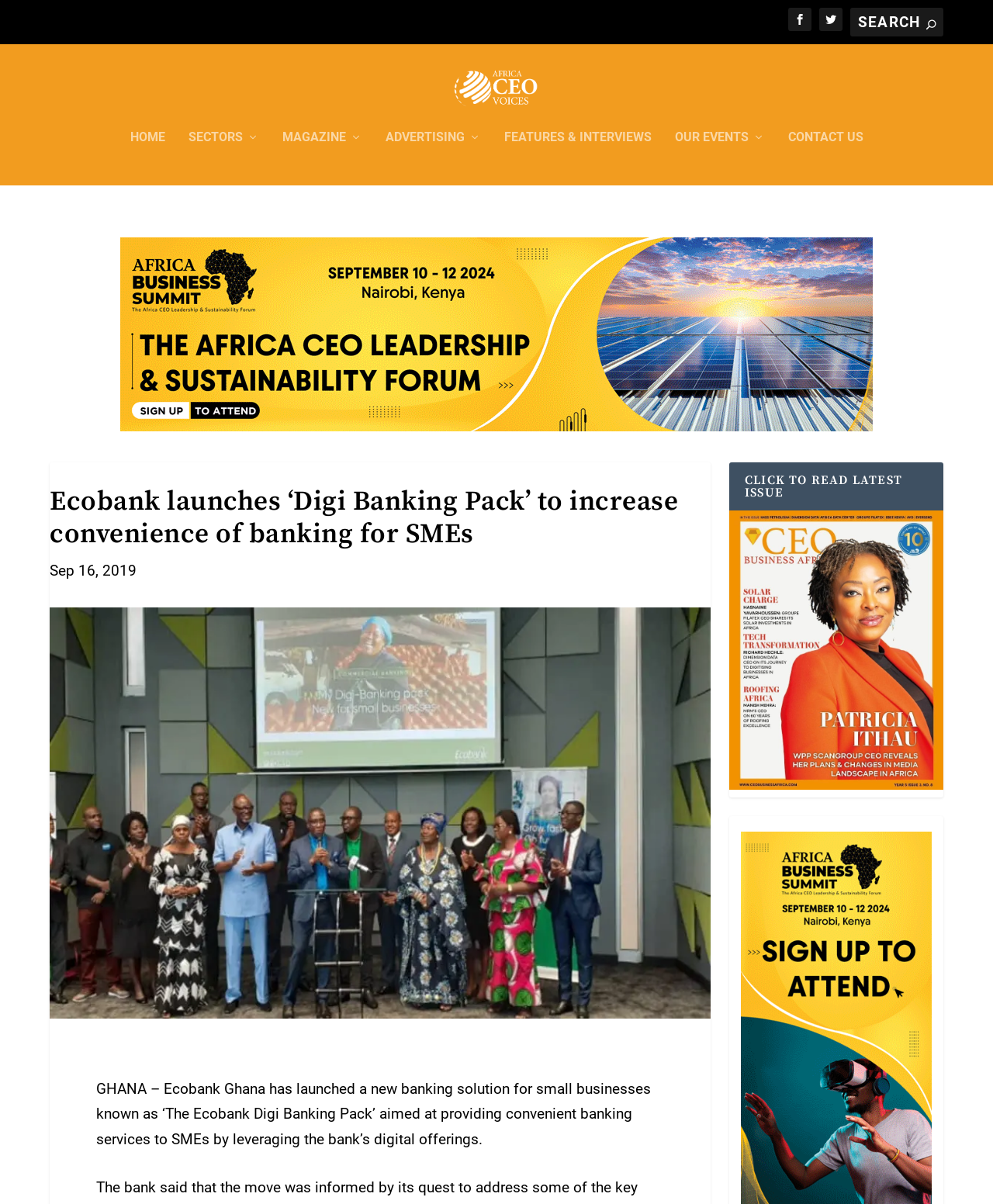Locate the bounding box coordinates of the clickable region necessary to complete the following instruction: "Search for something". Provide the coordinates in the format of four float numbers between 0 and 1, i.e., [left, top, right, bottom].

[0.856, 0.006, 0.95, 0.03]